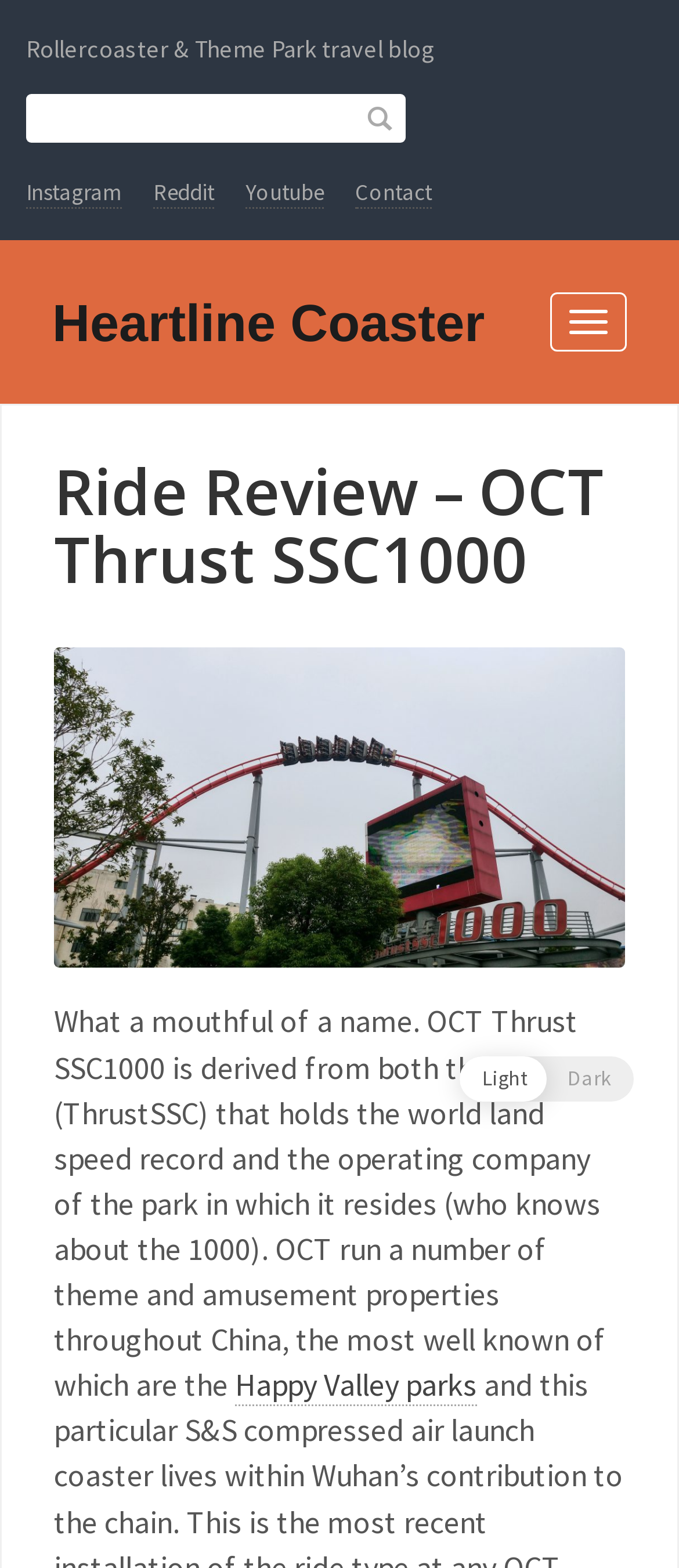Bounding box coordinates are specified in the format (top-left x, top-left y, bottom-right x, bottom-right y). All values are floating point numbers bounded between 0 and 1. Please provide the bounding box coordinate of the region this sentence describes: Happy Valley parks

[0.346, 0.87, 0.703, 0.897]